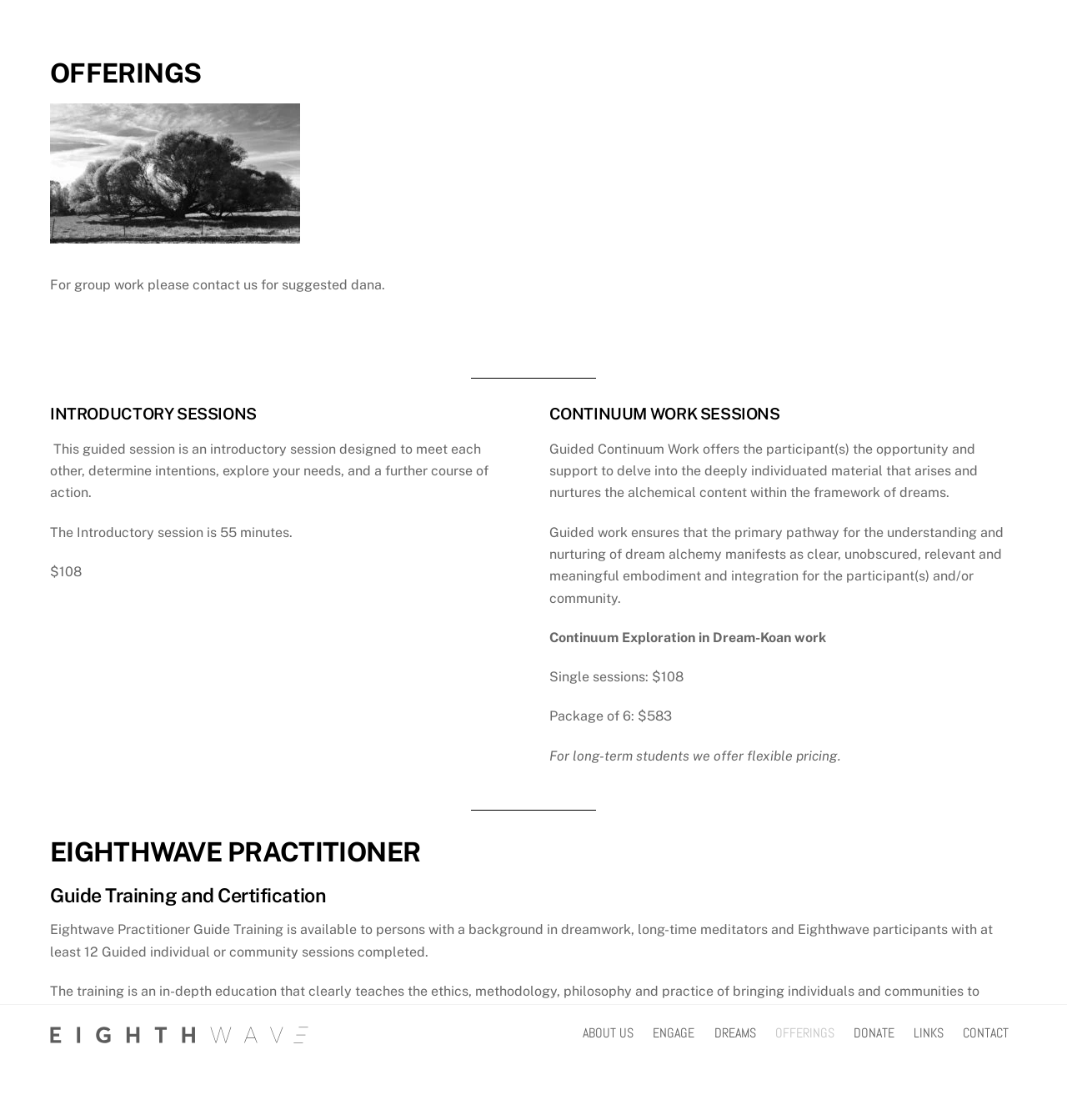Provide a short answer to the following question with just one word or phrase: What is the purpose of the introductory session?

To meet and determine intentions